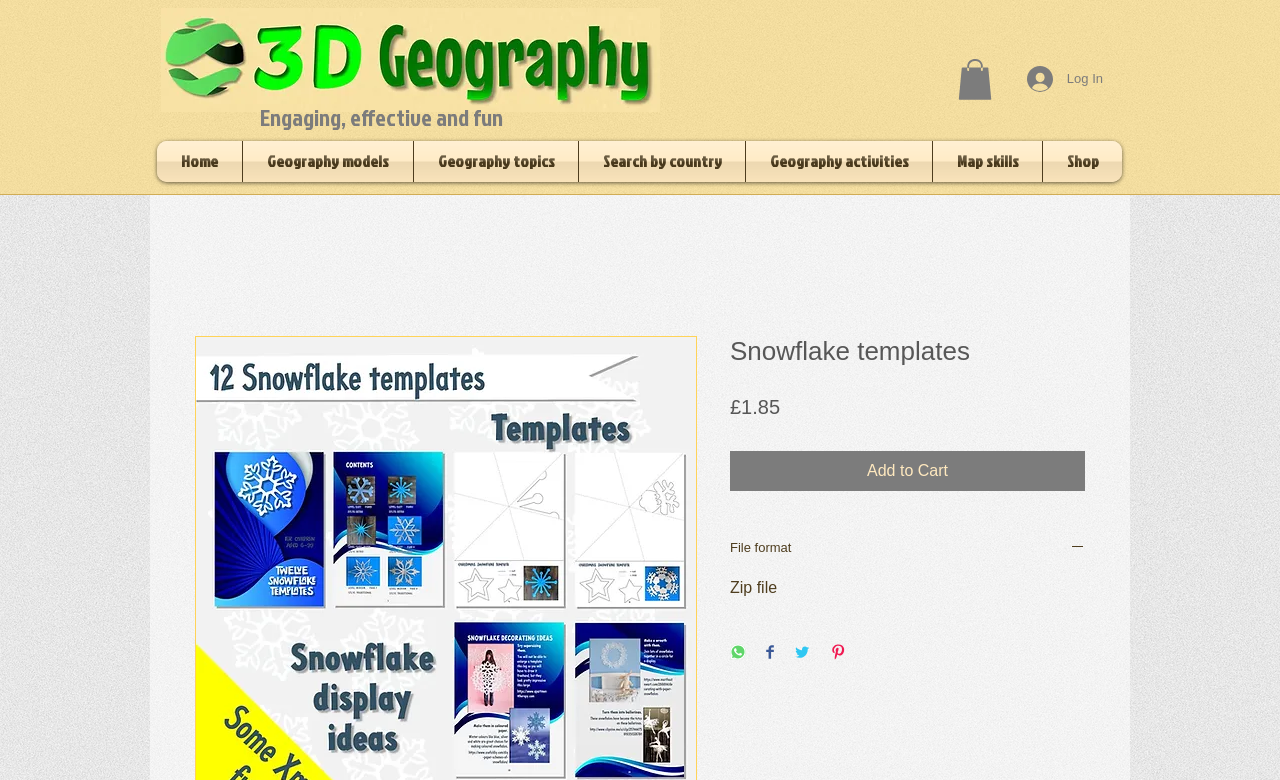Generate a thorough explanation of the webpage's elements.

This webpage is about snowflake templates, with a focus on a fun and easy Christmas activity. At the top left corner, there is a logo image with a link to "Geography models | Geography for kids | make a globe". Below the logo, there is a heading that reads "Engaging, effective and fun". 

On the top right side, there are two buttons: a blank button with an image, and a "Log In" button with an image. 

Below the heading, there is a navigation menu labeled "Site" that contains several links, including "Home", "Geography models", "Geography topics", "Search by country", "Geography activities", "Map skills", and "Shop". 

The main content of the page is located in the "Shop" section, which is on the right side of the navigation menu. It features a heading that reads "Snowflake templates" and displays a price of £1.85. There are several buttons, including "Add to Cart", "File format", "Share on WhatsApp", "Share on Facebook", "Share on Twitter", and "Pin on Pinterest", each with an accompanying image. The "File format" button is expanded, revealing a heading and an image. Additionally, there is a static text that reads "Zip file".